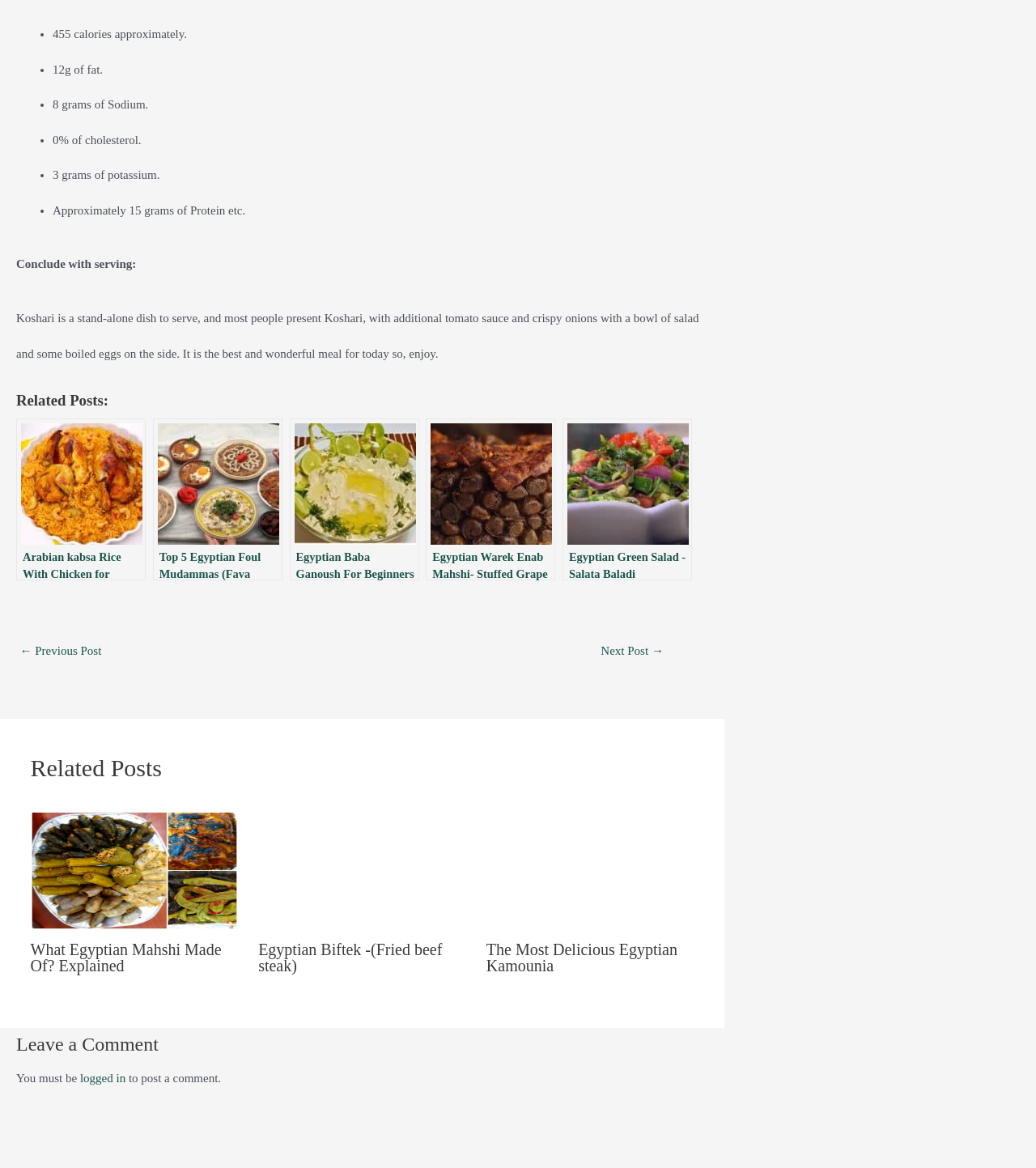Please respond to the question using a single word or phrase:
How many grams of protein are in Koshari?

Approximately 15 grams